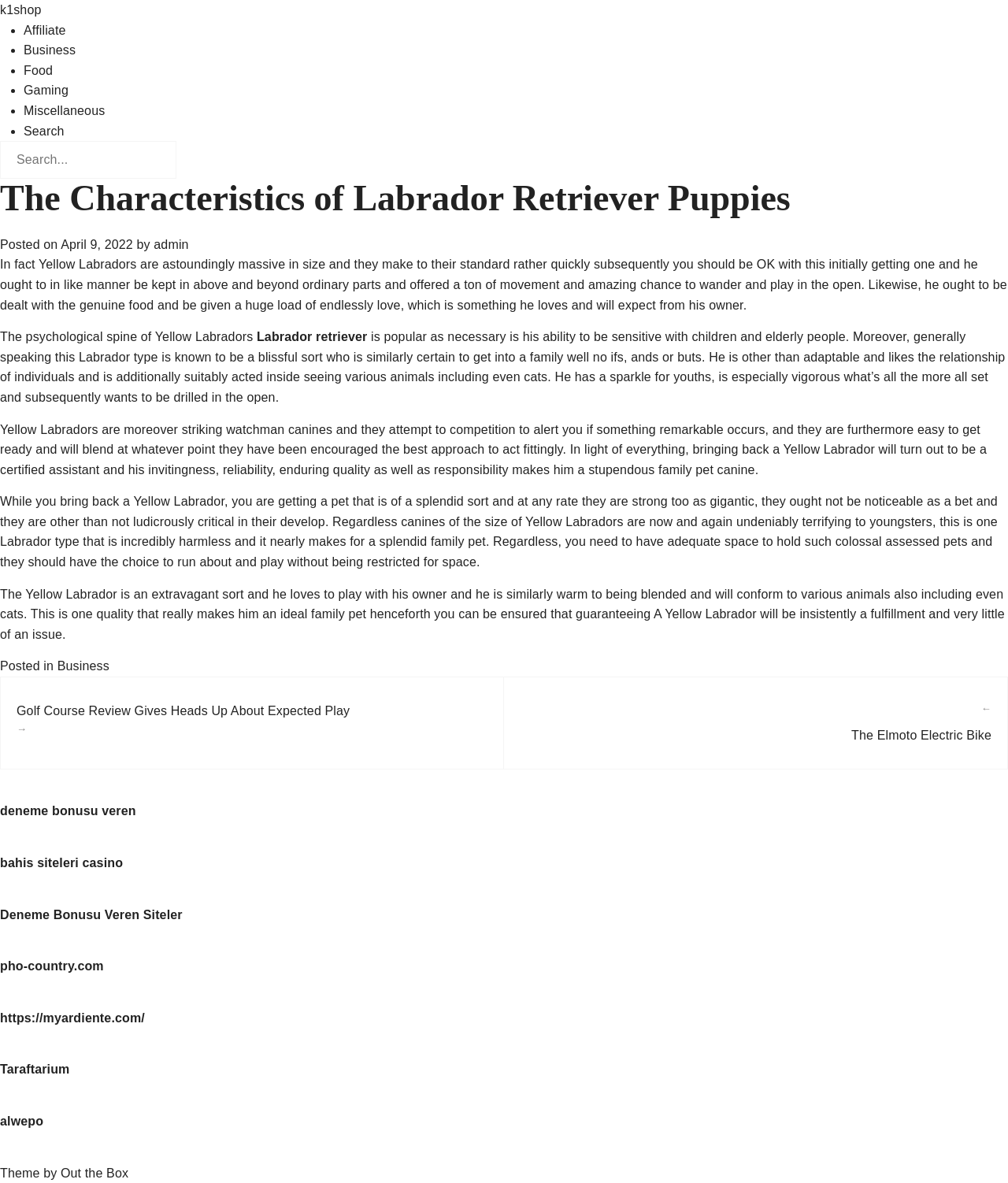Can you find the bounding box coordinates of the area I should click to execute the following instruction: "click the 'apostolic' tag"?

None